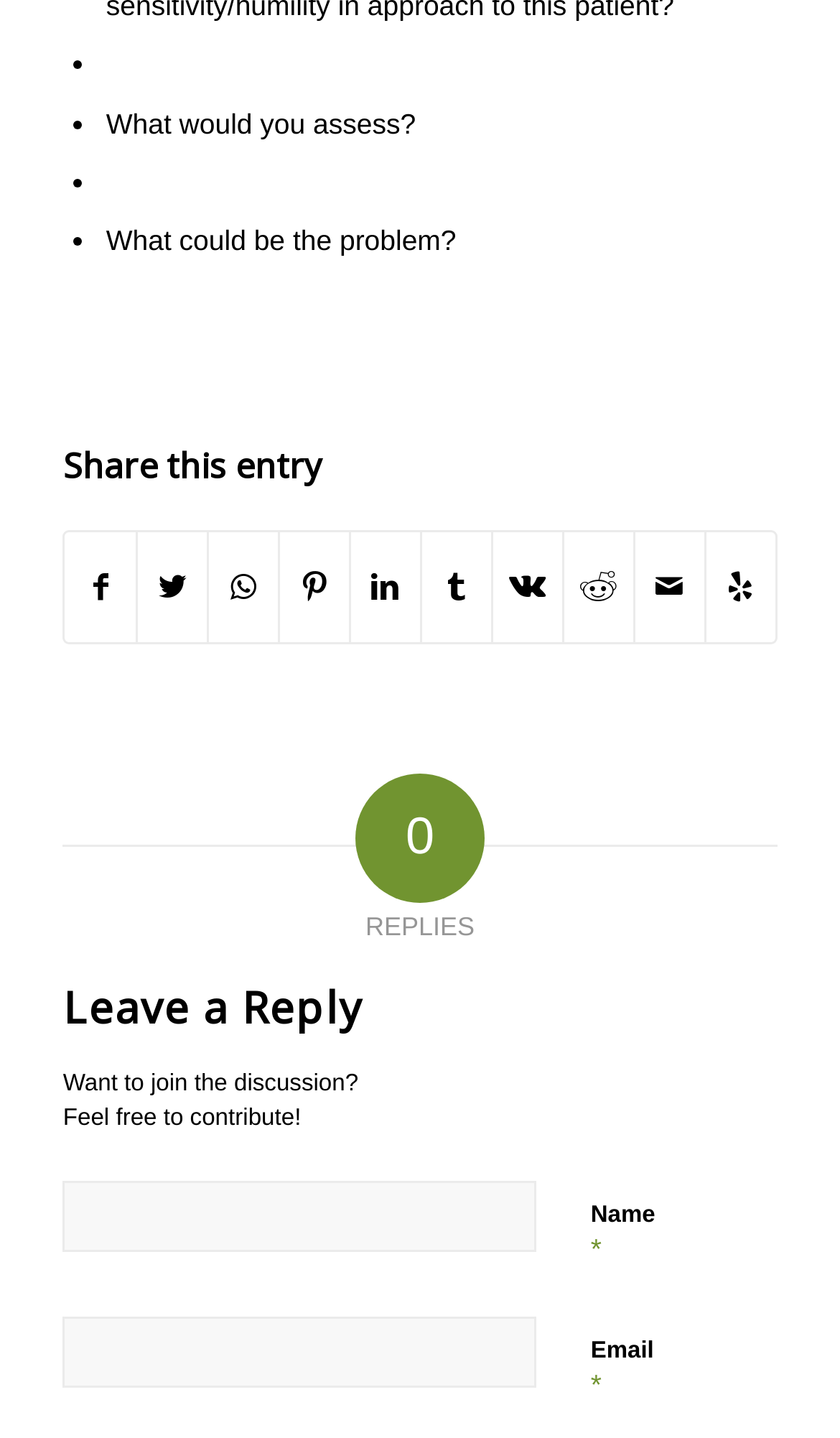Determine the bounding box coordinates of the UI element that matches the following description: "Share on Facebook". The coordinates should be four float numbers between 0 and 1 in the format [left, top, right, bottom].

[0.078, 0.37, 0.162, 0.447]